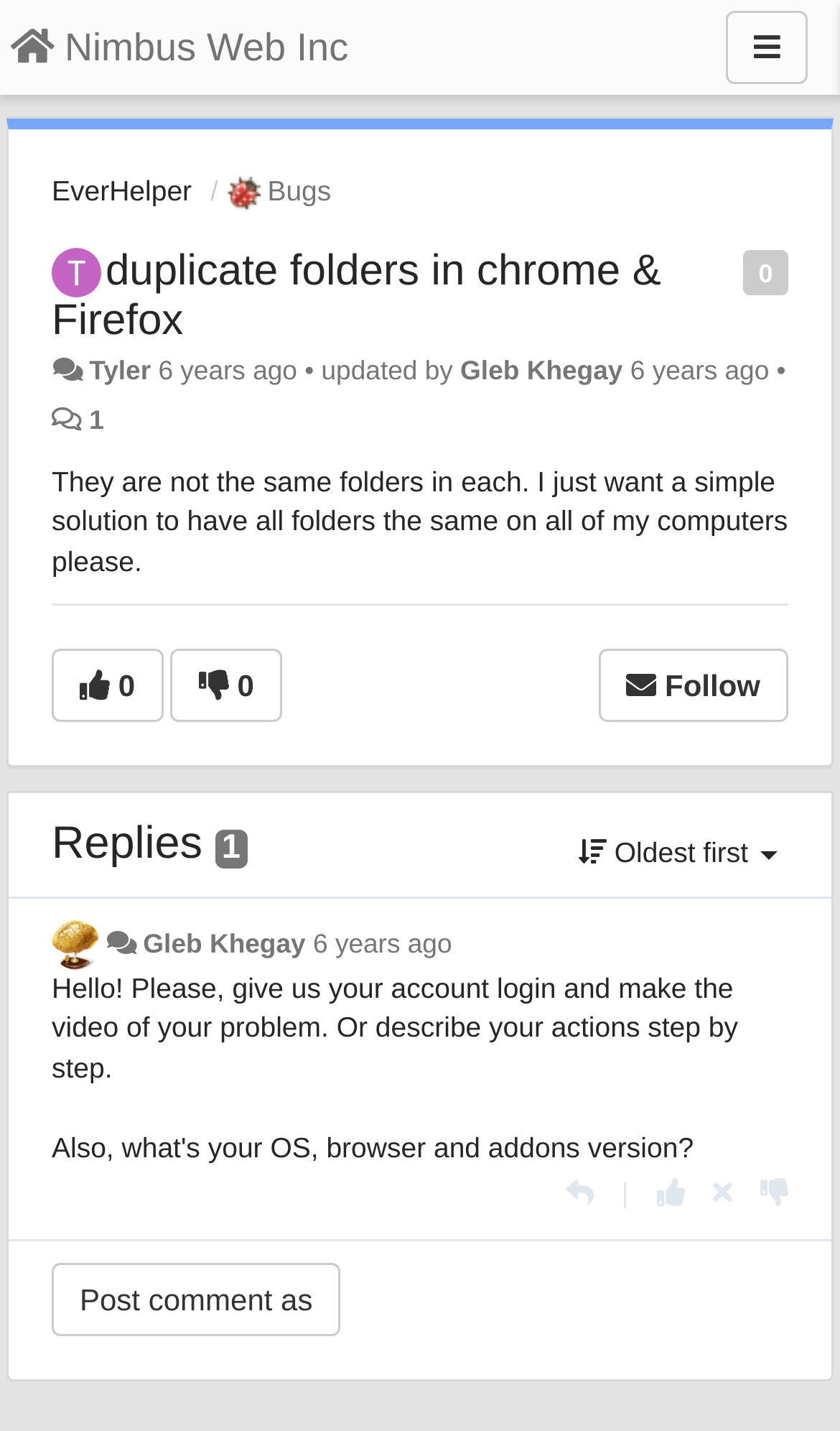Describe every aspect of the webpage in a detailed manner.

This webpage appears to be a discussion forum or a question-and-answer platform. At the top, there is a navigation menu with a link to "Nimbus Web Inc" and a button labeled "Menu". Below this, there is a heading that reads "duplicate folders in chrome & Firefox" and a link with the same text. 

To the right of the heading, there is a link to the user "Tyler" and a timestamp indicating that the post was made 6 years ago. Below this, there is a description of the problem, which states "They are not the same folders in each. I just want a simple solution to have all folders the same on all of my computers please."

There are three buttons below the description, each with an icon and a number "0". On the right side of the page, there is a button labeled "Follow" and a button labeled "Oldest first". 

Further down the page, there is a section with a heading "Replies". The first reply is from a user named "Gleb Khegay" and includes a message asking the original poster to provide more information about their problem. There are several links and buttons below this reply, including a link to reply to the comment, a link to upvote or downvote the reply, and a button to cancel a vote.

At the bottom of the page, there is a text box and a button labeled "Post comment as", allowing users to enter and submit their own replies.